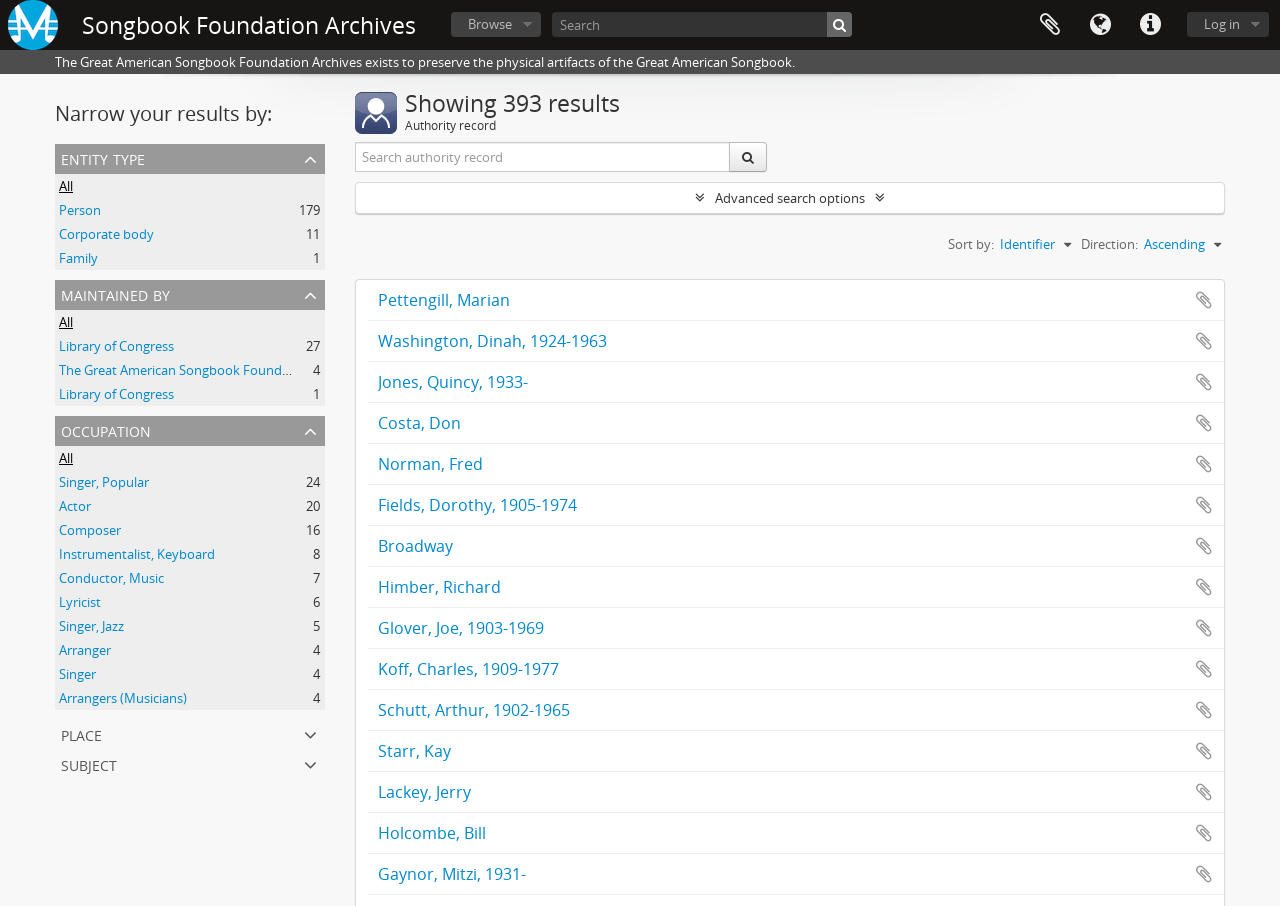How many entity types are listed?
Provide a comprehensive and detailed answer to the question.

The entity types are listed under the 'entity type' heading, and there are four links: 'Person', 'Corporate body', 'Family', and 'All'.